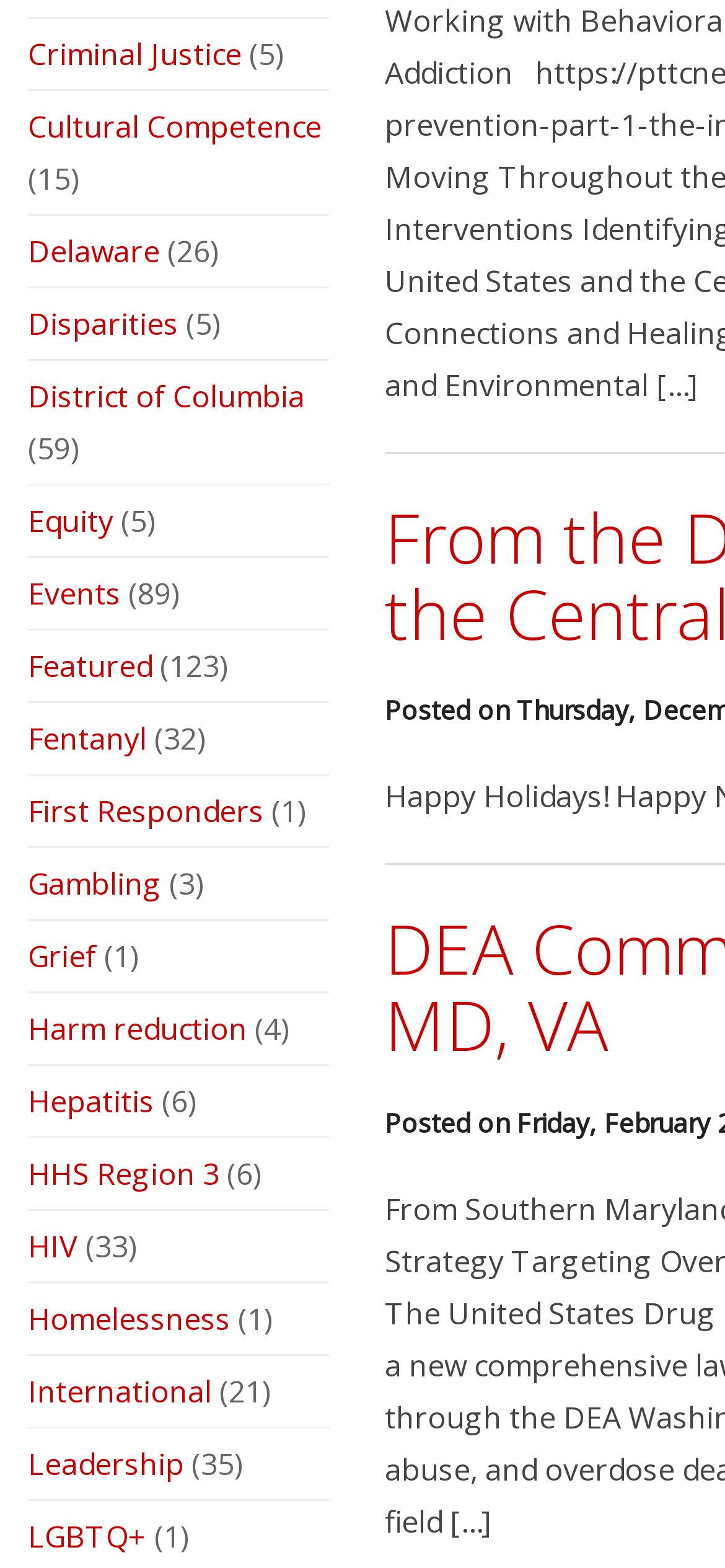What is the last link on the webpage?
Refer to the screenshot and answer in one word or phrase.

LGBTQ+